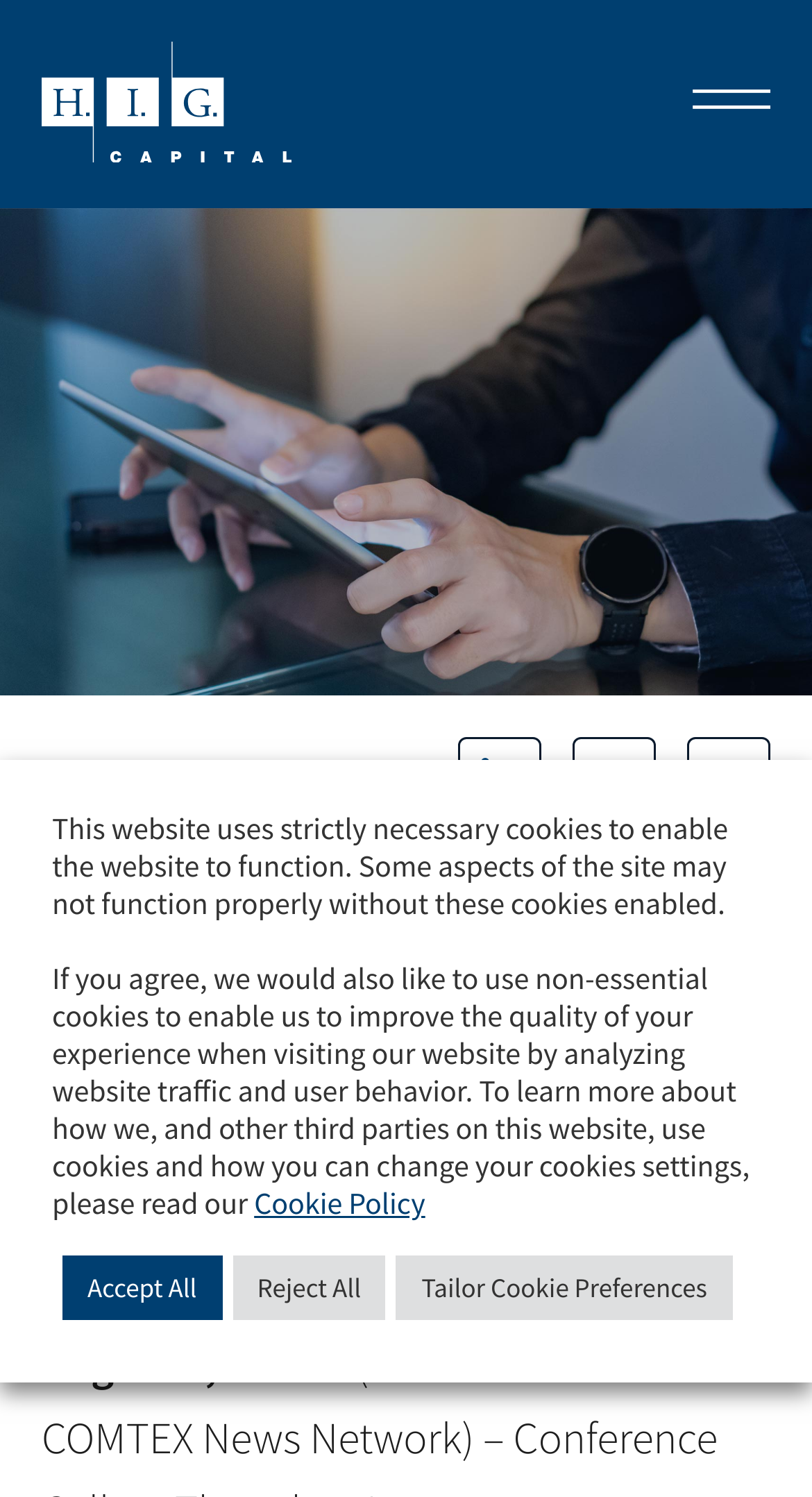What is the region mentioned in the webpage?
Based on the image, provide your answer in one word or phrase.

North America